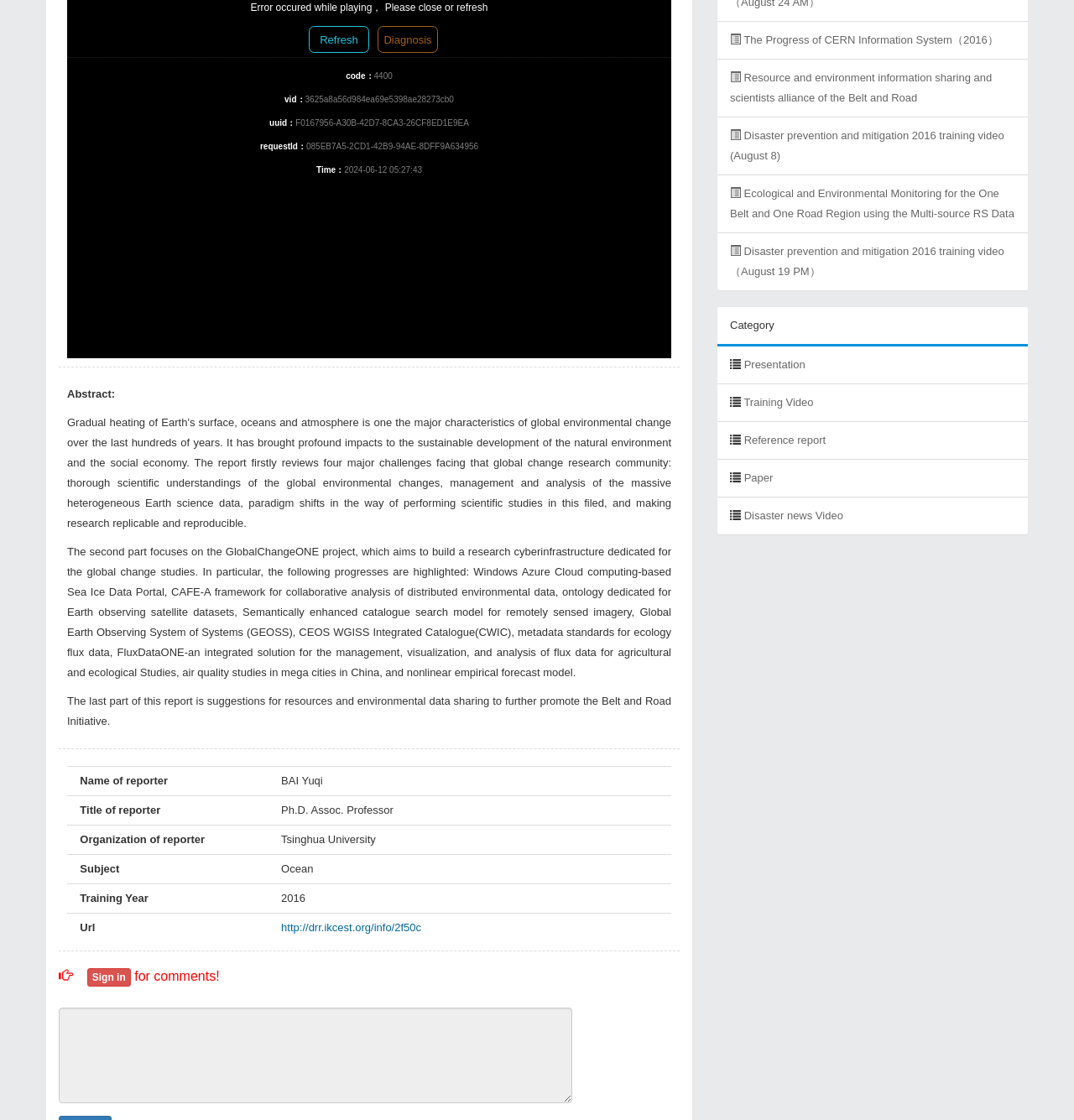Specify the bounding box coordinates (top-left x, top-left y, bottom-right x, bottom-right y) of the UI element in the screenshot that matches this description: Training Video

[0.692, 0.354, 0.757, 0.365]